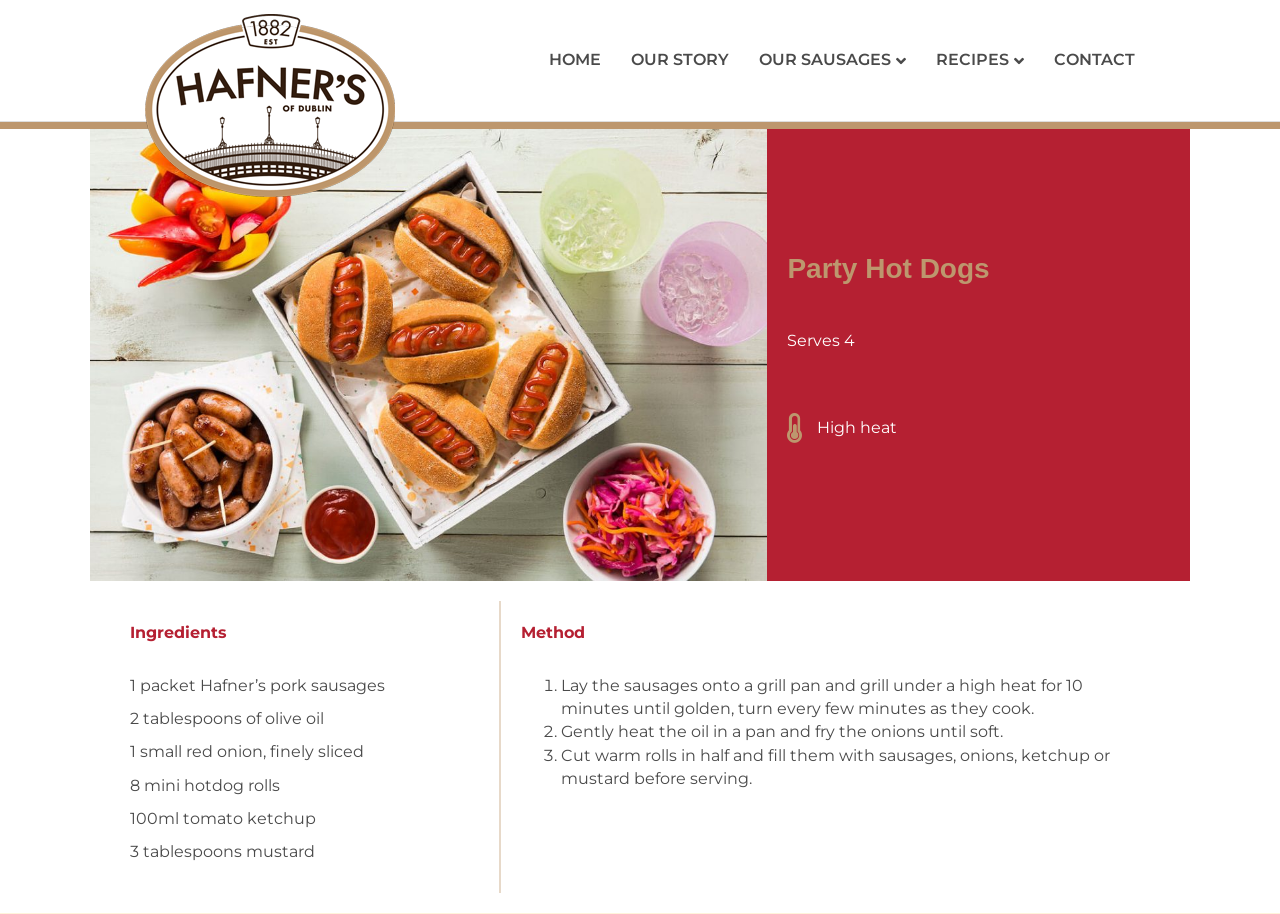Using the information from the screenshot, answer the following question thoroughly:
What is the heat level for grilling the sausages?

I found the answer by looking at the instructions, where it mentions 'grill under a high heat for 10 minutes'.